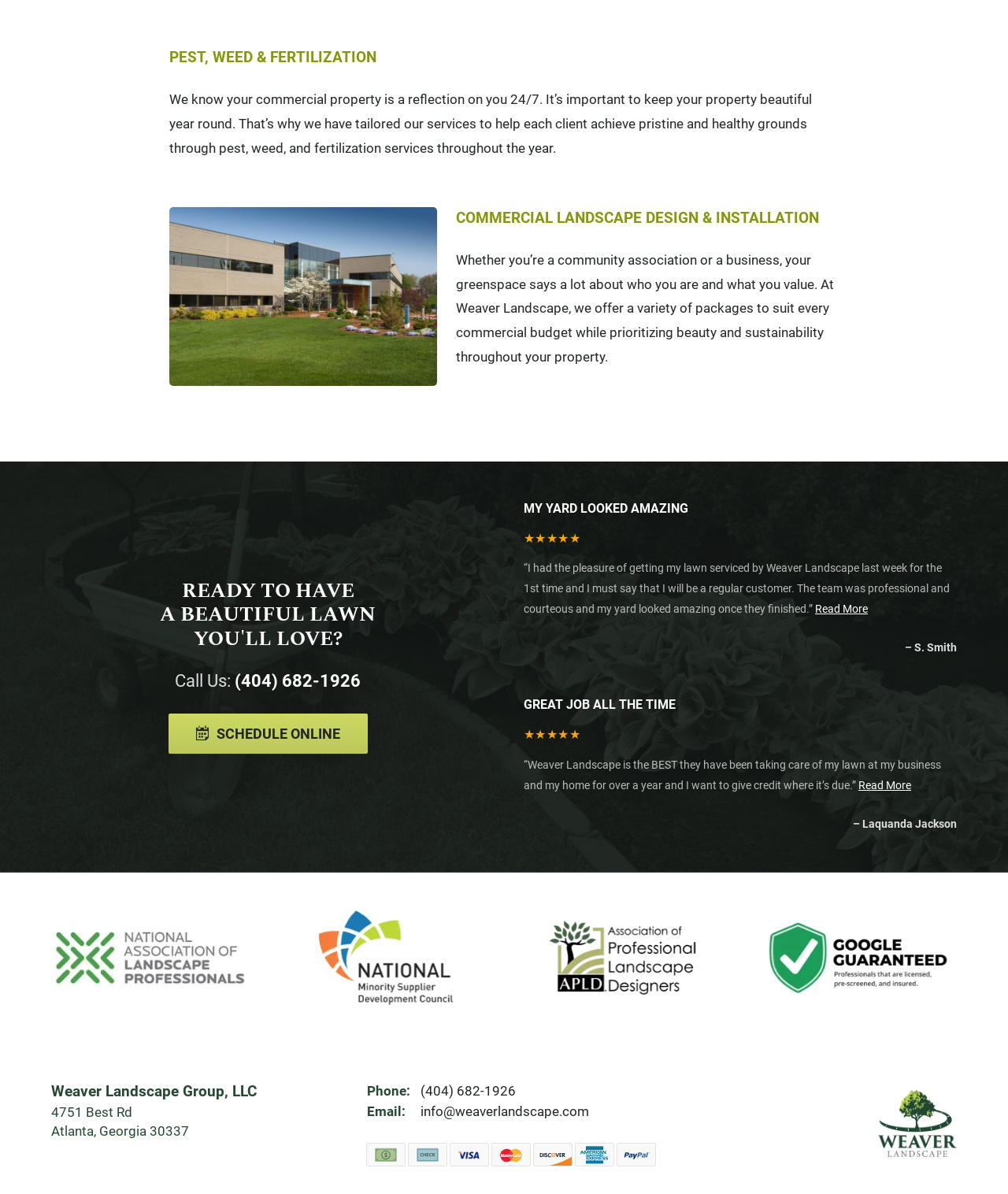Specify the bounding box coordinates (top-left x, top-left y, bottom-right x, bottom-right y) of the UI element in the screenshot that matches this description: info@weaverlandscape.com

[0.417, 0.924, 0.584, 0.937]